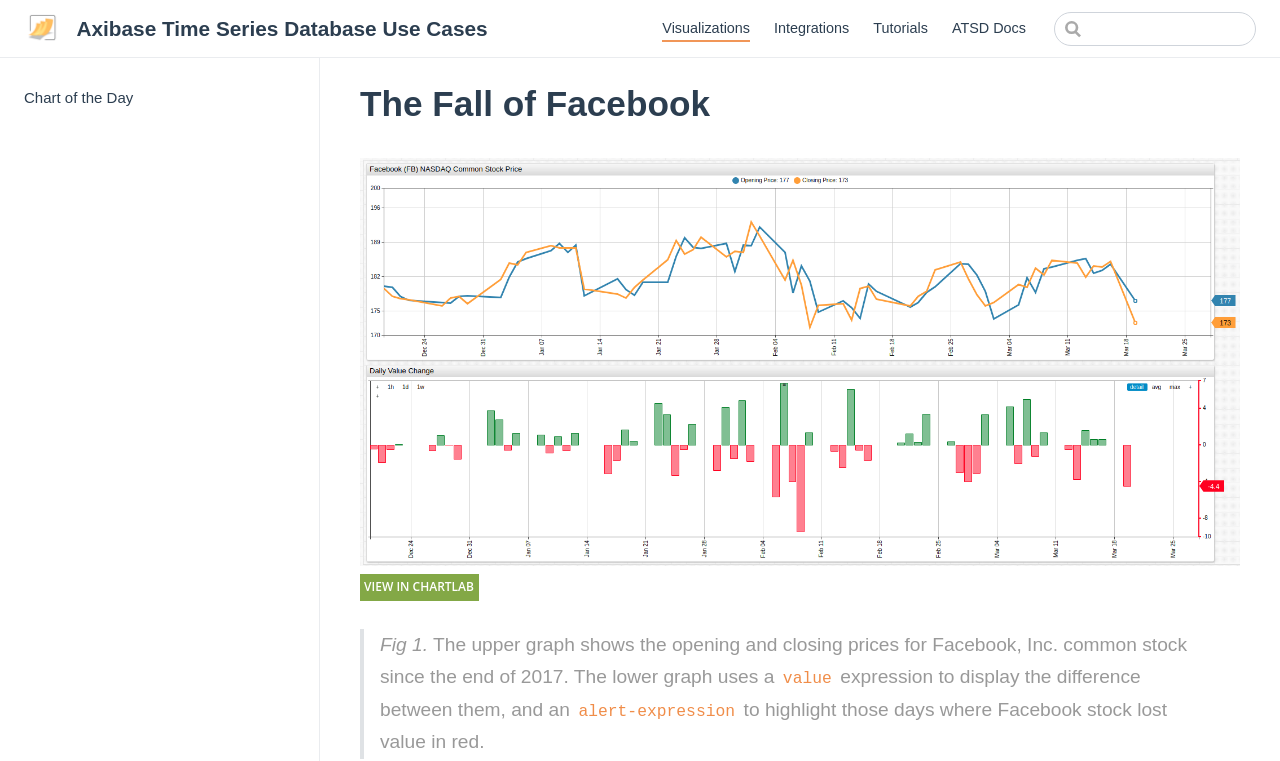Determine the bounding box coordinates of the clickable element necessary to fulfill the instruction: "Select an option from the combobox". Provide the coordinates as four float numbers within the 0 to 1 range, i.e., [left, top, right, bottom].

[0.823, 0.016, 0.981, 0.061]